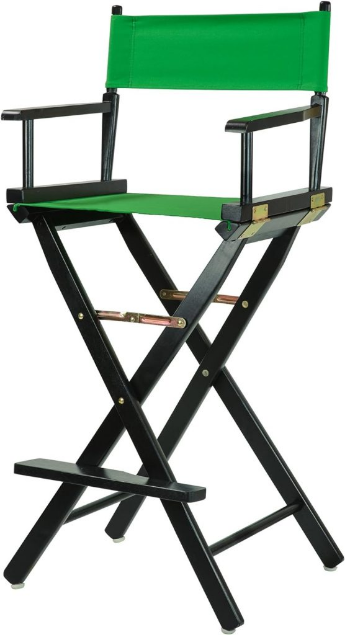Give a one-word or short phrase answer to this question: 
Is the chair foldable?

yes